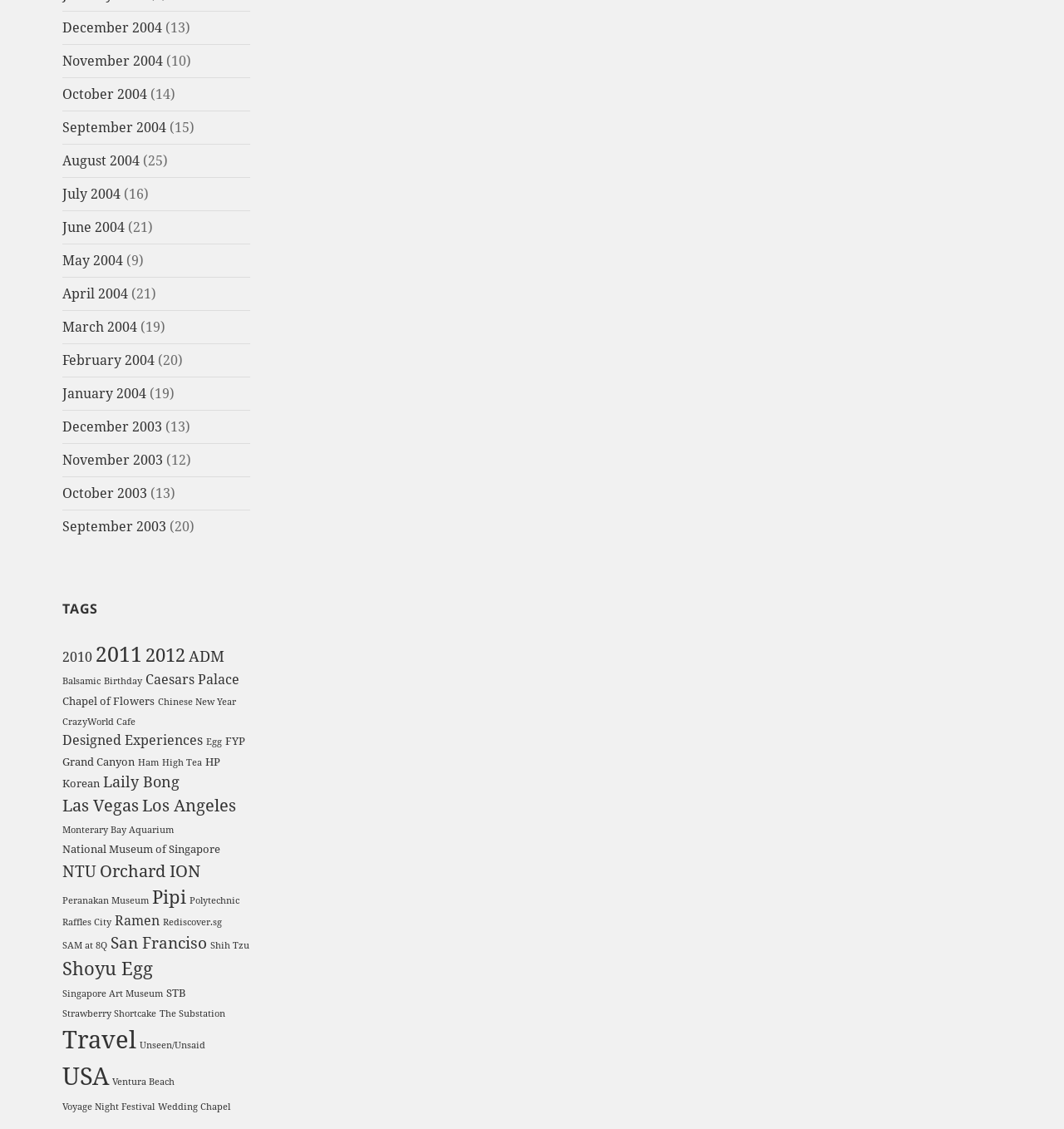Please determine the bounding box coordinates for the element that should be clicked to follow these instructions: "Read about Travel".

[0.059, 0.906, 0.128, 0.936]